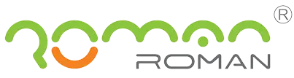Using the image as a reference, answer the following question in as much detail as possible:
What colors are used in the logo design?

The caption describes the logo as combining shades of green and orange for a fresh and appealing look, which suggests that the logo design uses green and orange colors.